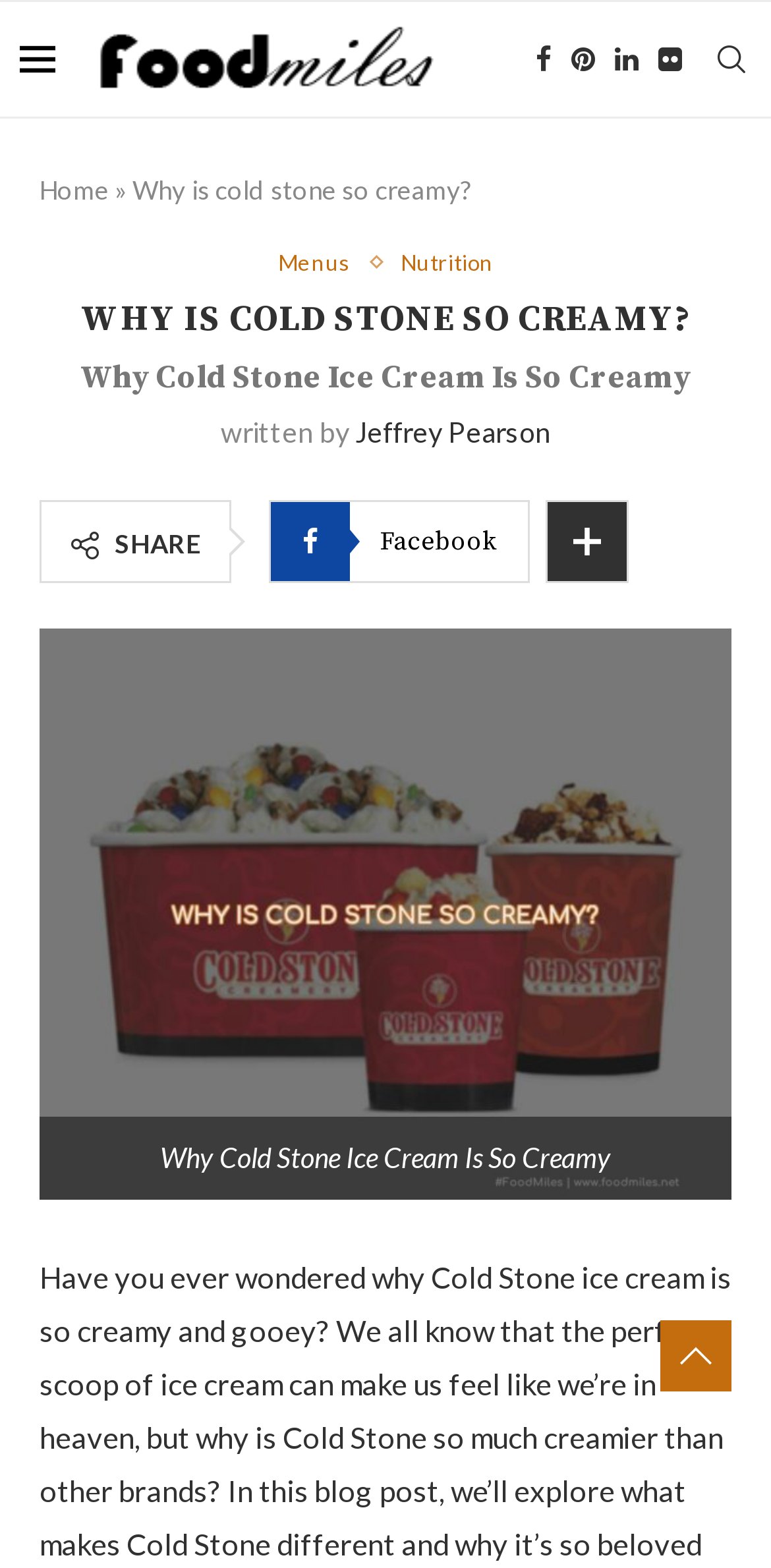Find the bounding box coordinates for the element described here: "Jeffrey Pearson".

[0.46, 0.265, 0.714, 0.286]